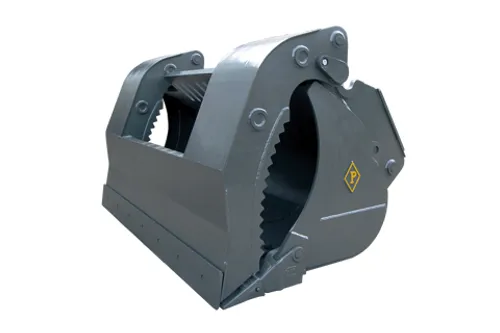Answer the following query with a single word or phrase:
What type of materials is the bucket constructed from?

High-strength materials